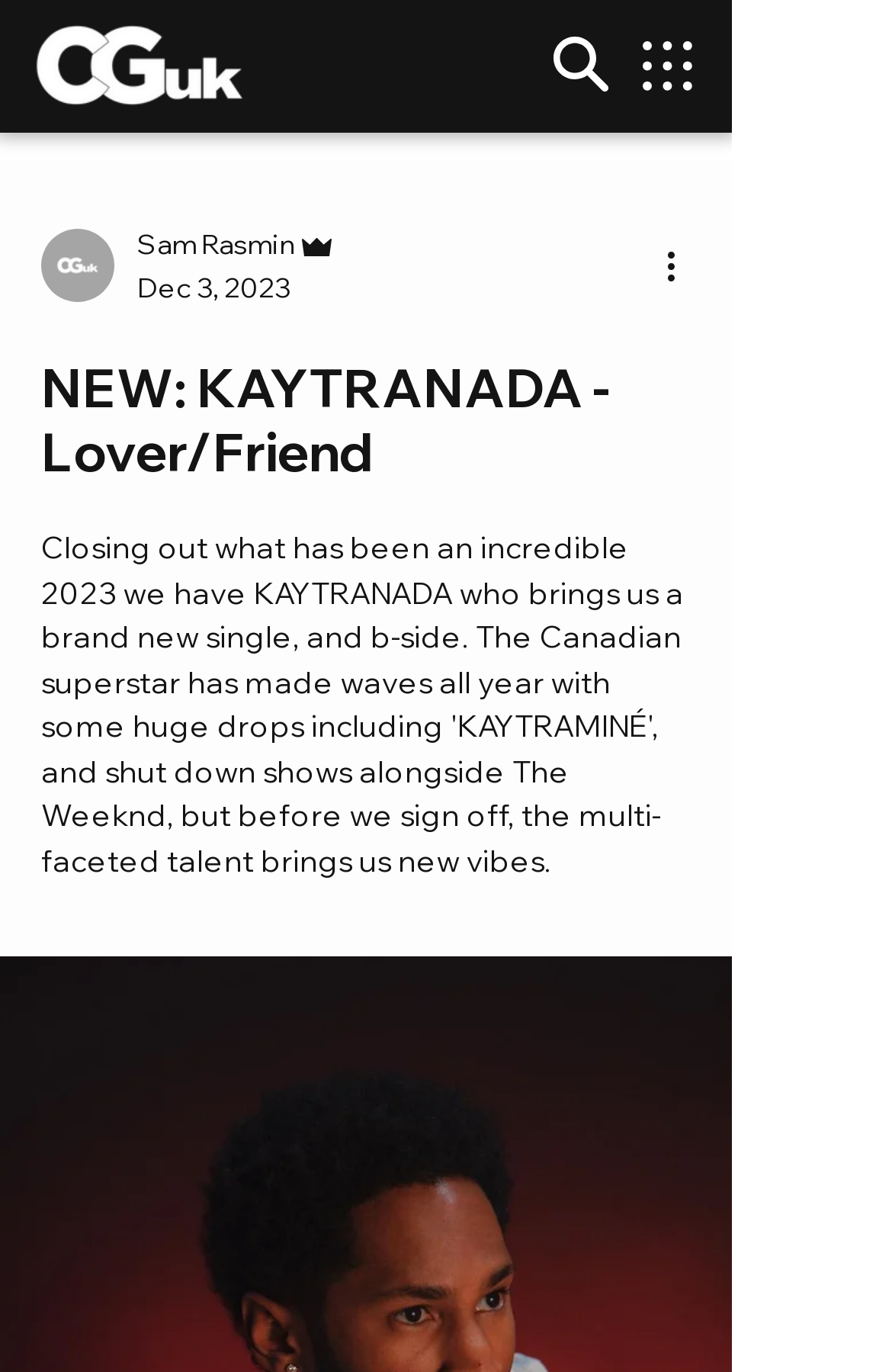Determine the bounding box for the UI element that matches this description: "Help & Documents".

None